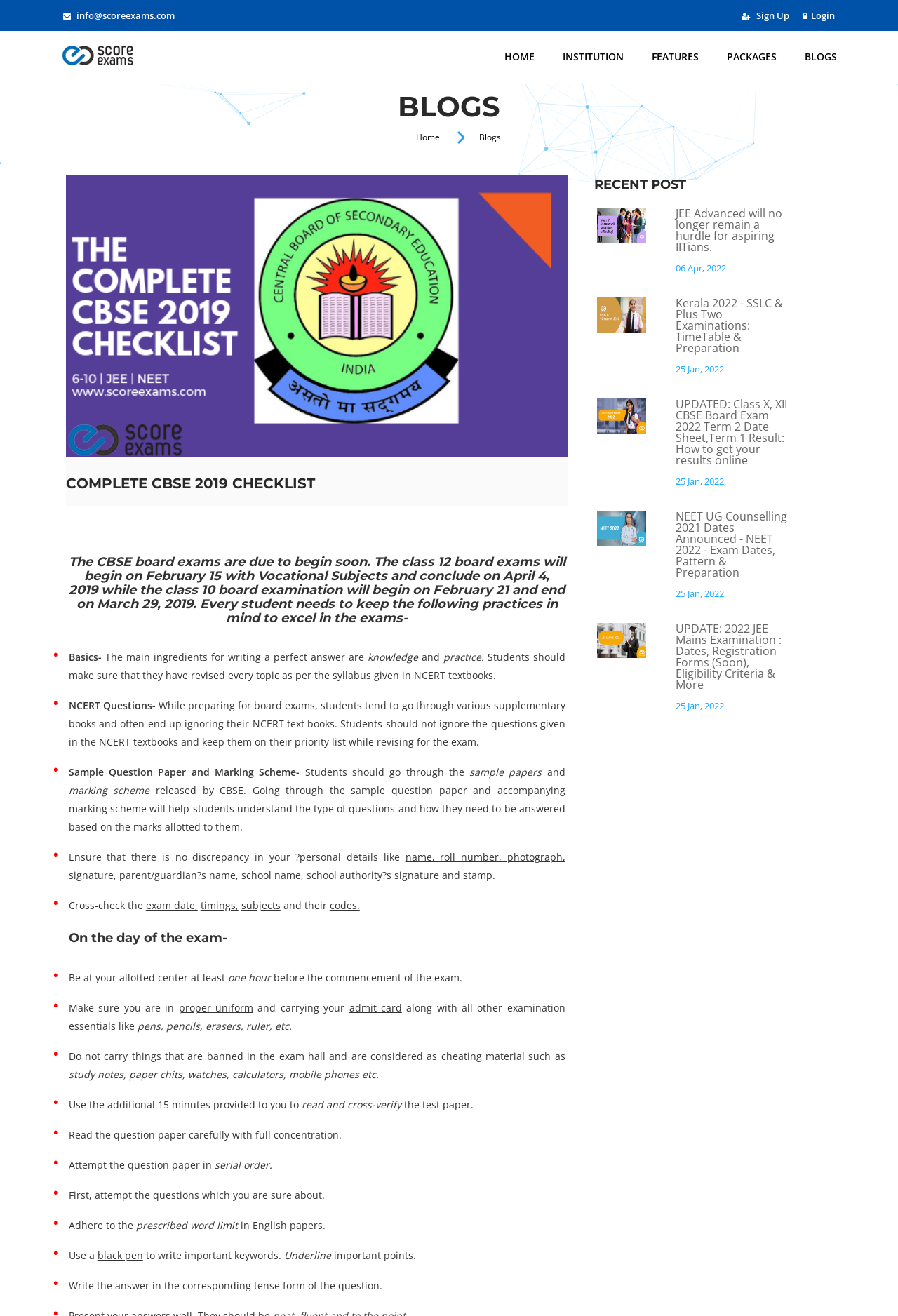Identify the bounding box coordinates of the clickable region to carry out the given instruction: "Click on the 'Sign Up' link".

[0.826, 0.007, 0.879, 0.017]